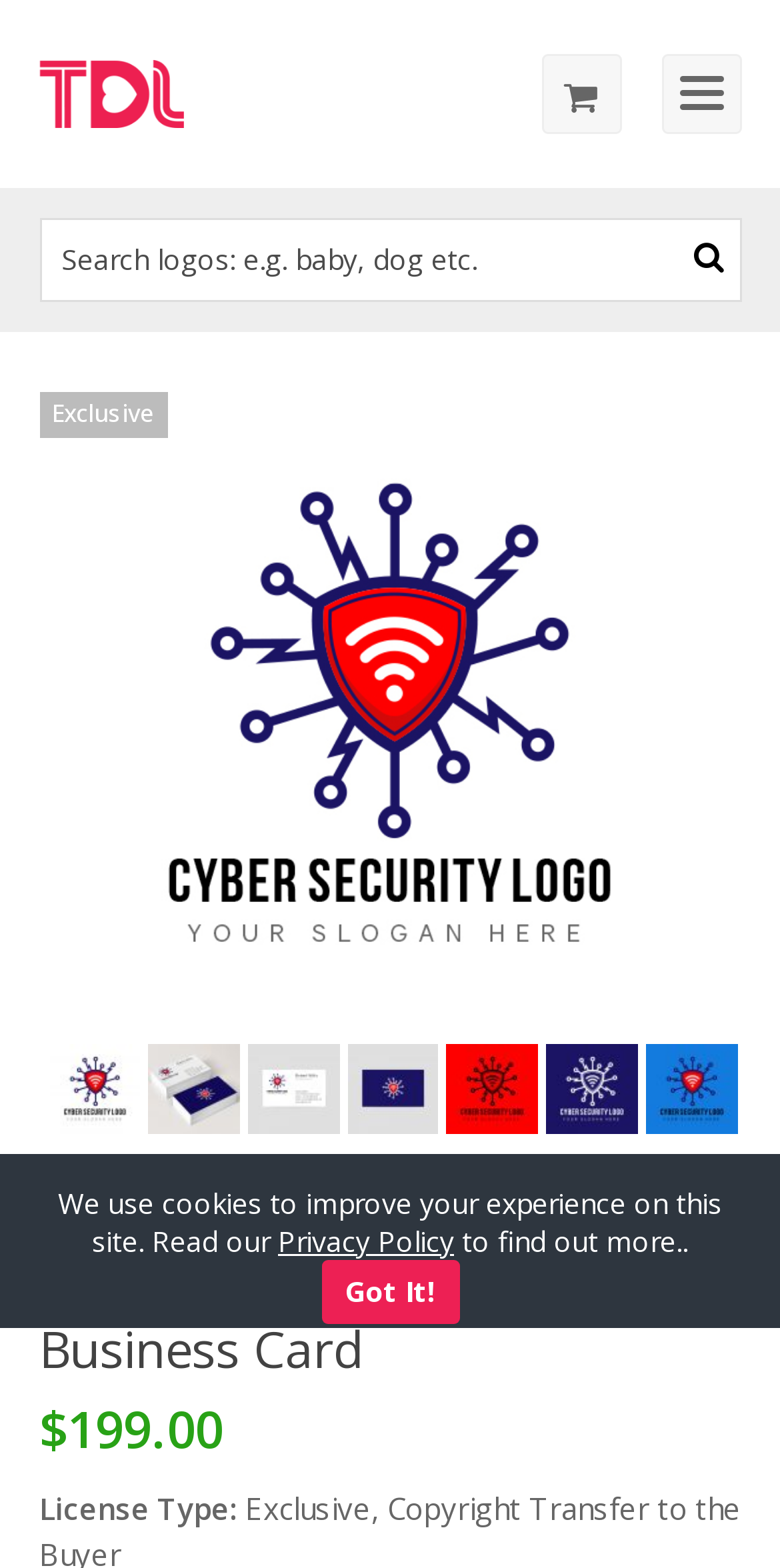What is the function of the 'Toggle mobile menu' button?
Please provide a detailed and thorough answer to the question.

I inferred the function of the button by its label 'Toggle mobile menu', which suggests that it is used to expand or collapse the mobile menu. The button is also located at the top right corner of the webpage, which is a common location for mobile menu toggles.